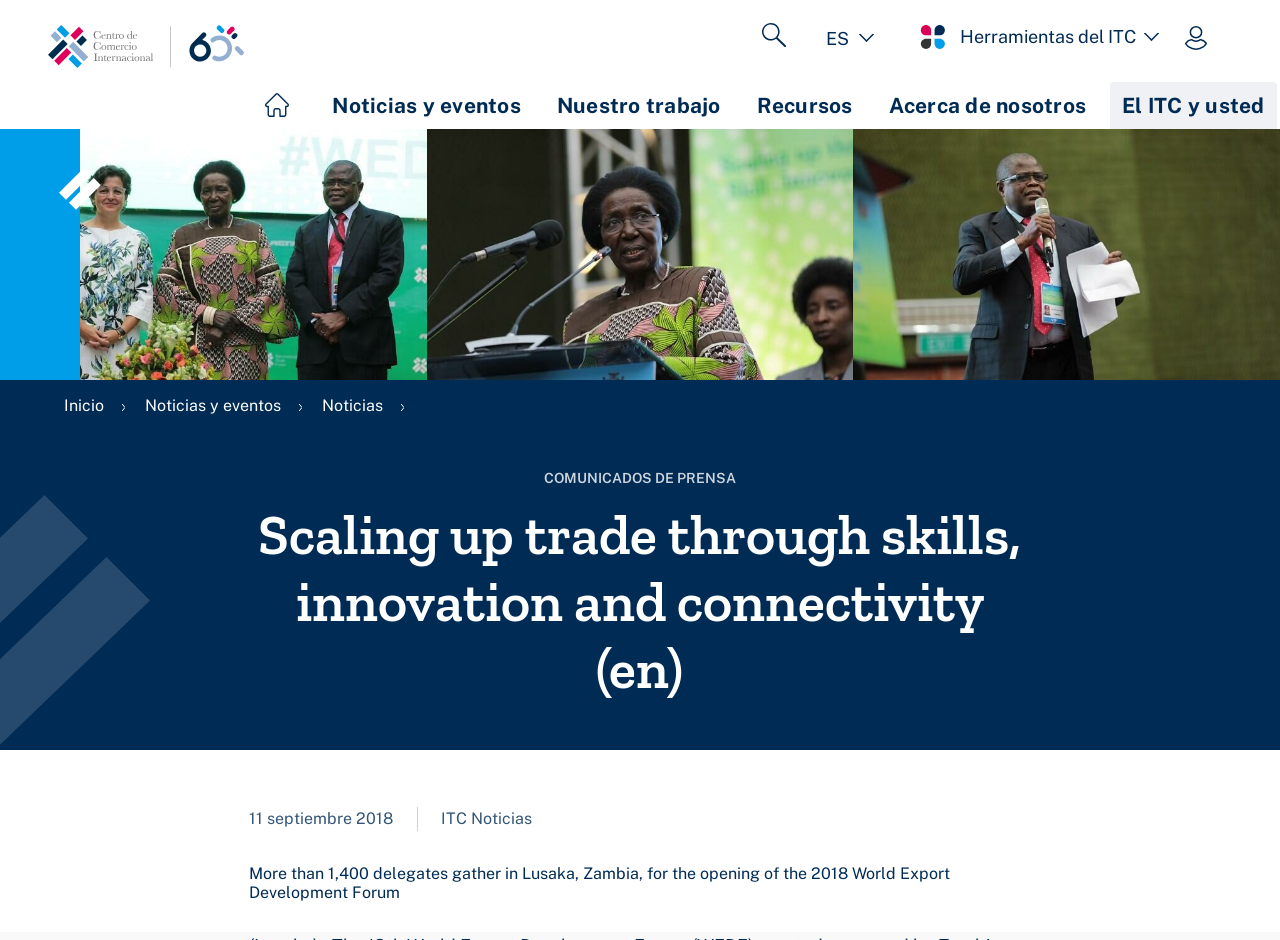Describe all the significant parts and information present on the webpage.

The webpage appears to be an article page from the International Trade Centre (ITC) website. At the top-left corner, there is a link to skip to the main content. Next to it, there is a link to the homepage, accompanied by a small image. On the top-right corner, there is a navigation menu with five list markers, indicating a dropdown menu.

Below the navigation menu, there is a search bar with a link to search and a button to list additional actions. To the right of the search bar, there is a button to log in, accompanied by two small images.

The main content of the page is divided into sections. At the top, there is a breadcrumb navigation menu, showing the path from the homepage to the current page. Below it, there is a heading that reads "Scaling up trade through skills, innovation and connectivity (en)". 

The main article section starts with a label and a heading that reads "COMUNICADOS DE PRENSA". The article title is "Scaling up trade through skills, innovation and connectivity (en)", and it is dated "11 septiembre 2018". The article is attributed to "ITC Noticias". The main content of the article is a paragraph that reads "More than 1,400 delegates gather in Lusaka, Zambia, for the opening of the 2018 World Export Development Forum".